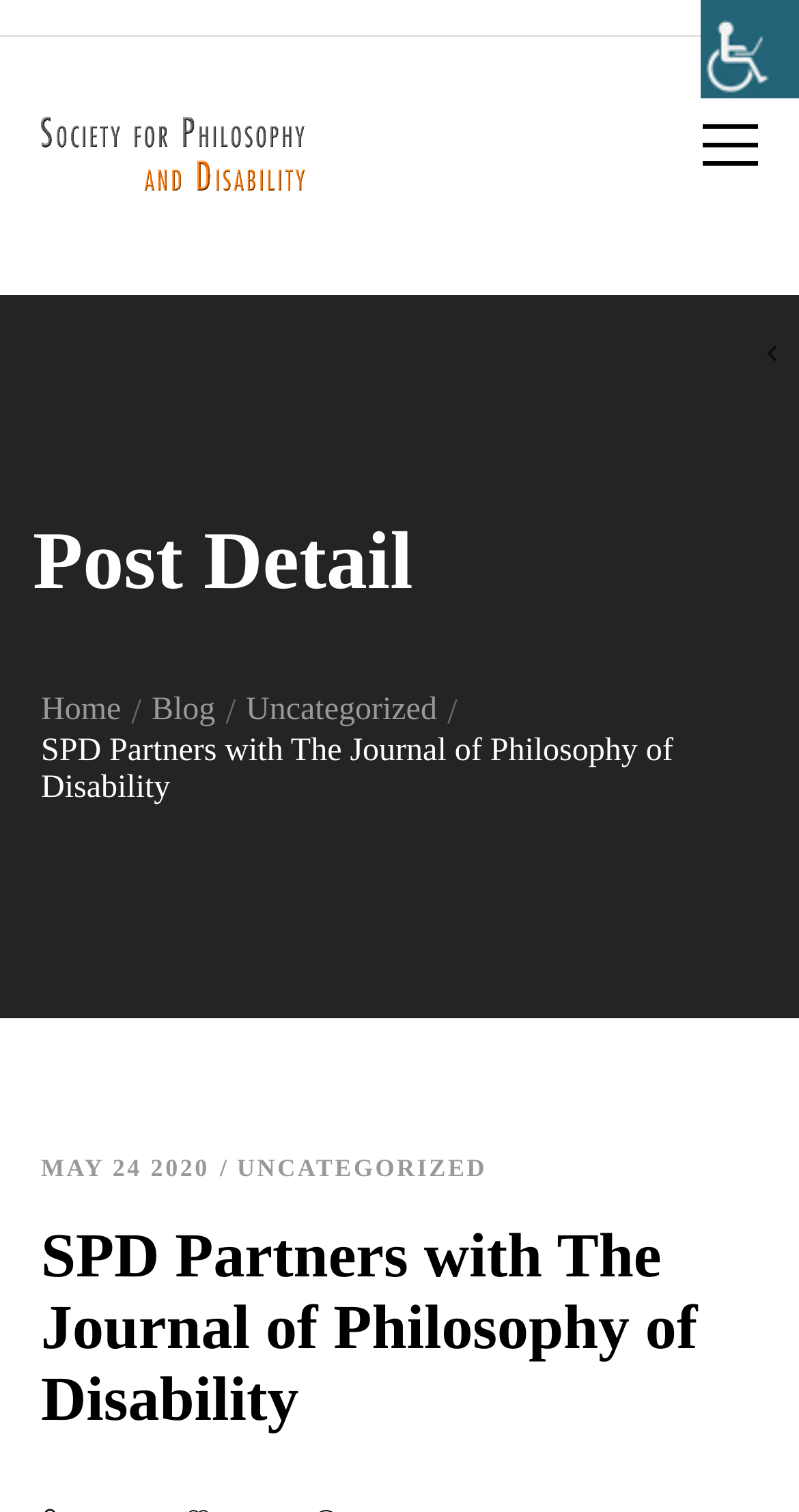Given the description "Andy Bodinger", determine the bounding box of the corresponding UI element.

None